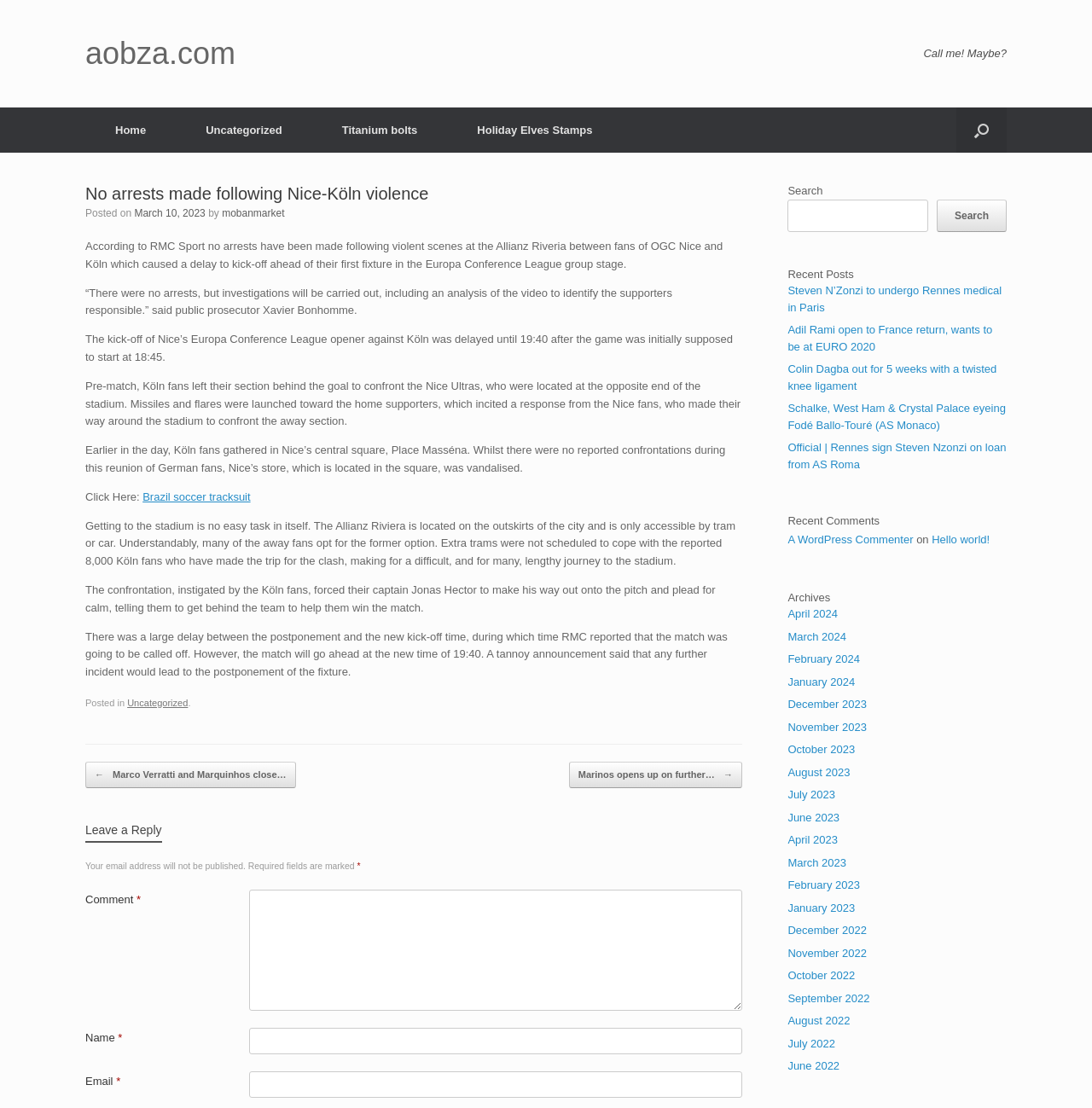What is the name of the stadium where the match took place?
Please answer the question as detailed as possible based on the image.

The answer can be found in the article section of the webpage, where it is mentioned that 'The Allianz Riviera is located on the outskirts of the city and is only accessible by tram or car.'